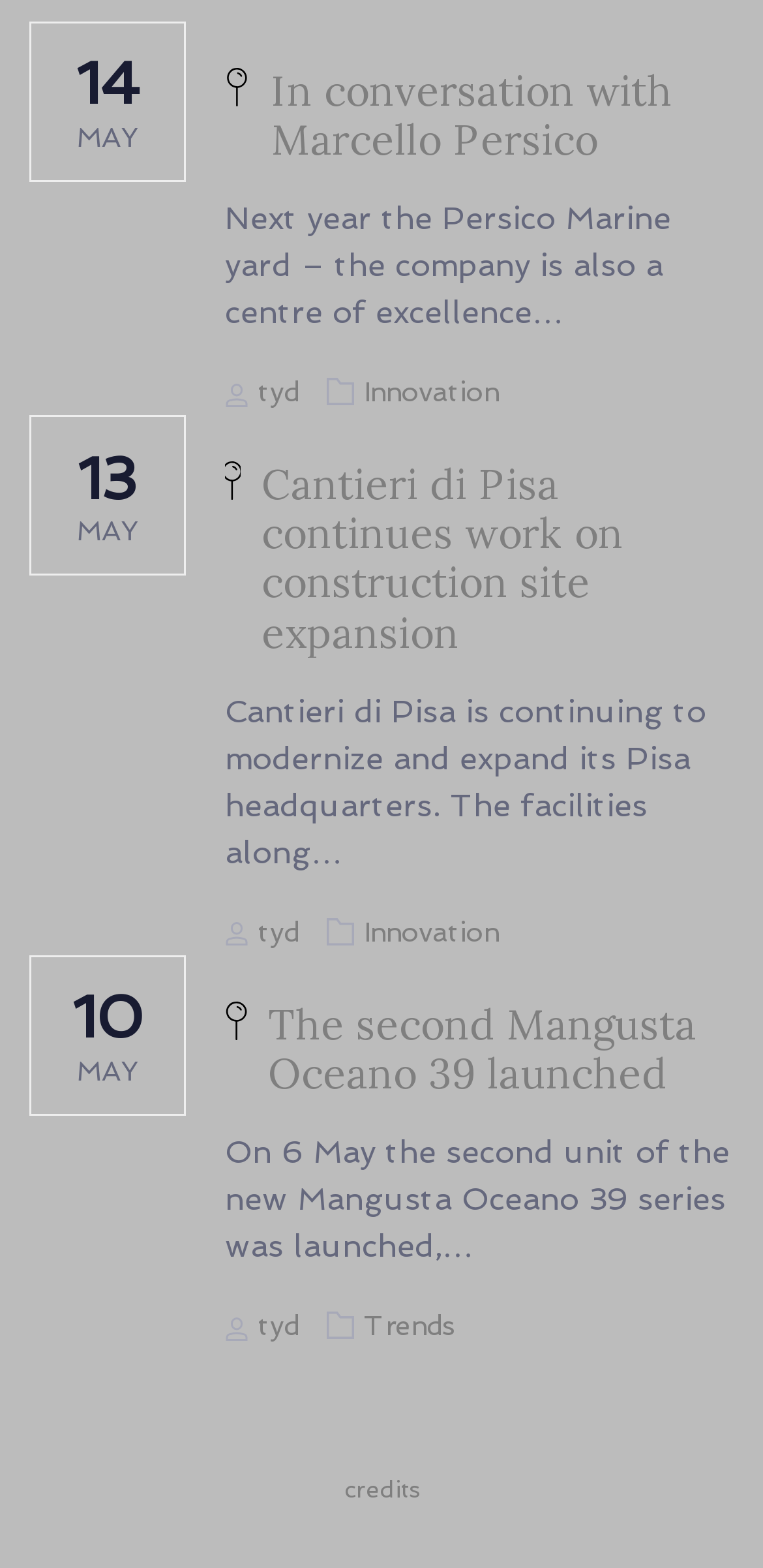Please identify the bounding box coordinates of the area I need to click to accomplish the following instruction: "View the author of the article".

[0.292, 0.238, 0.41, 0.258]